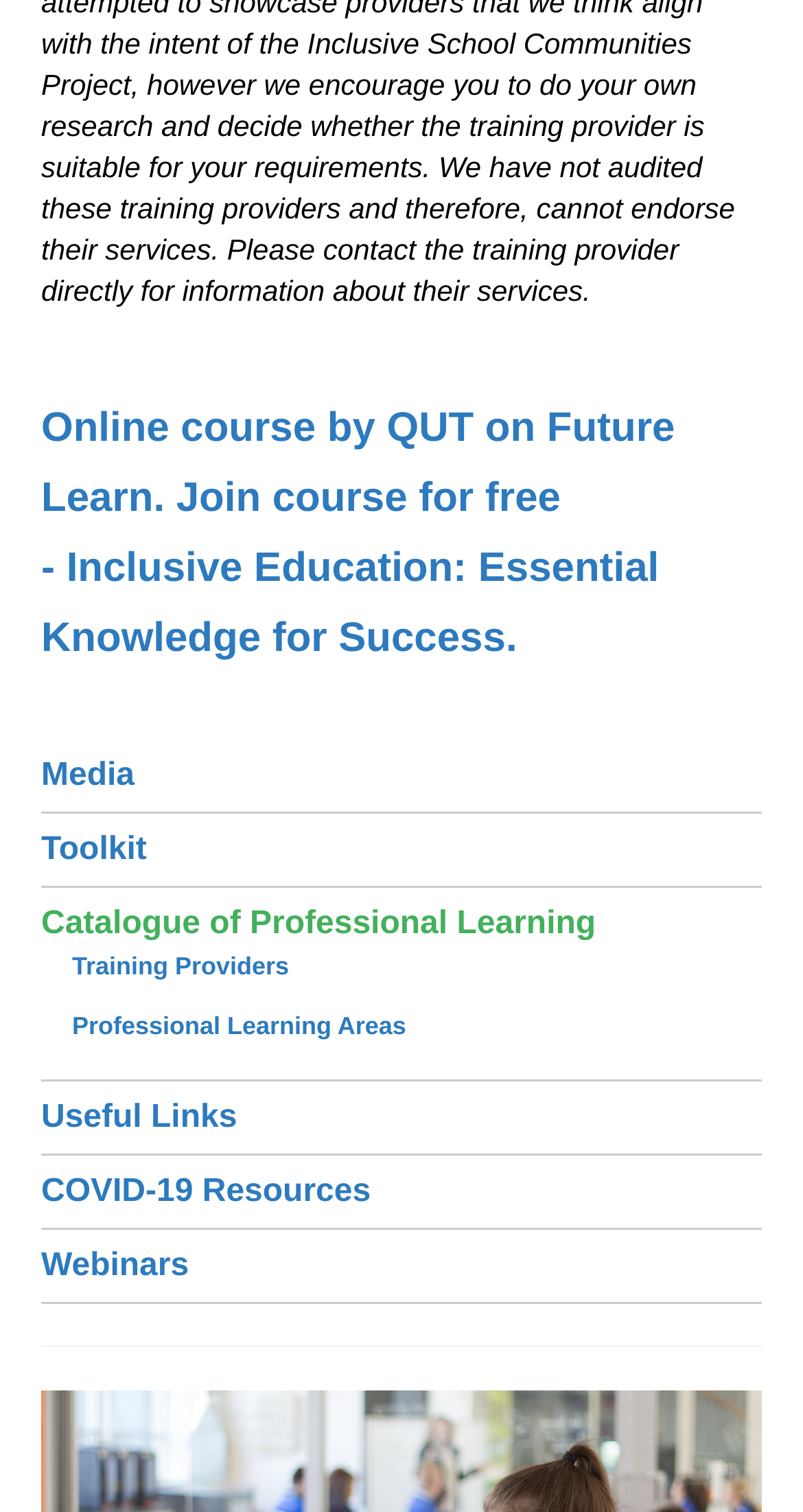Using the details in the image, give a detailed response to the question below:
What is the institution offering the online course?

The institution offering the online course can be found in the heading element, which mentions 'Online course by QUT on Future Learn'. This indicates that QUT is the institution offering the online course.